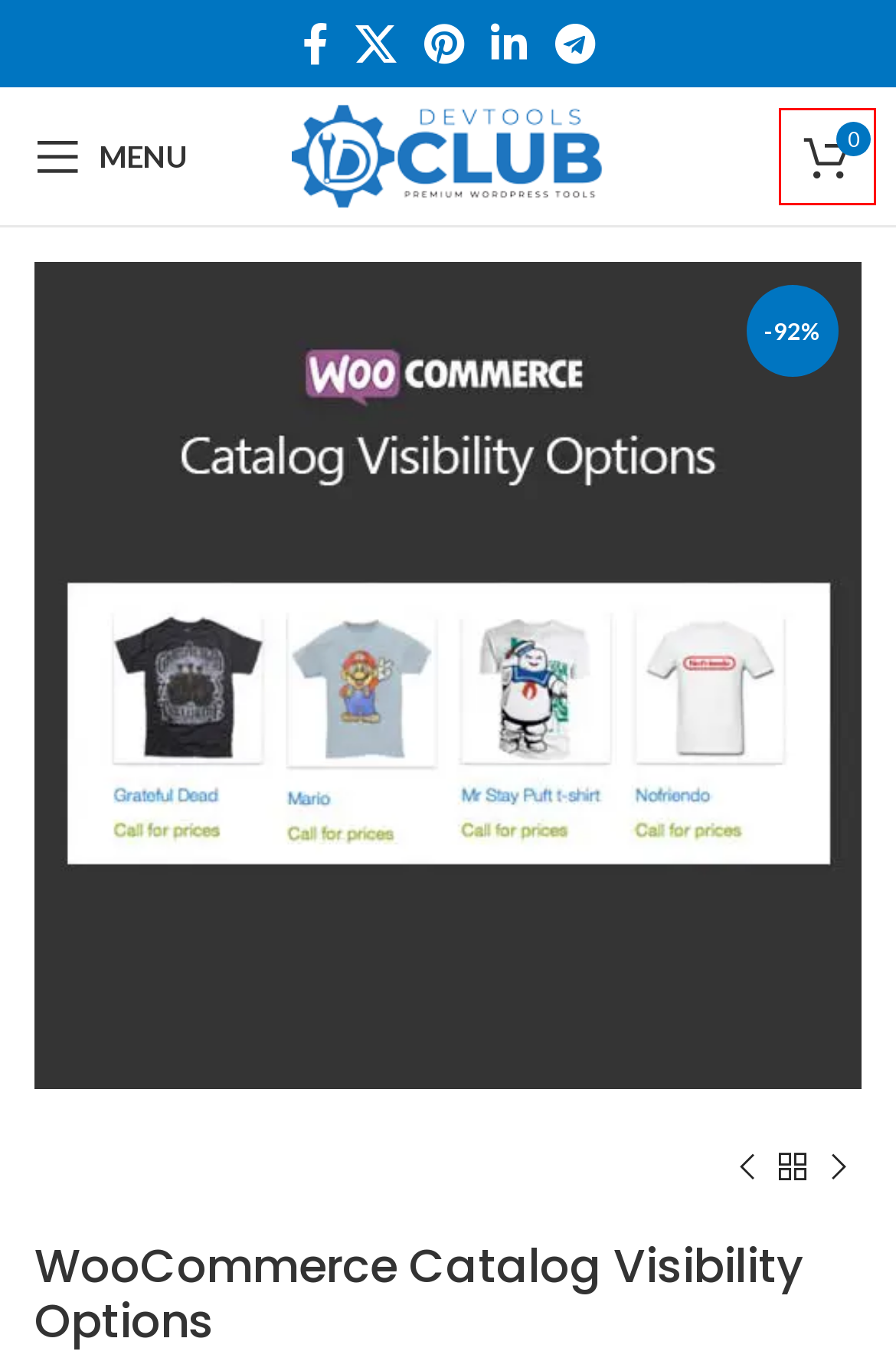Look at the screenshot of a webpage where a red bounding box surrounds a UI element. Your task is to select the best-matching webpage description for the new webpage after you click the element within the bounding box. The available options are:
A. YITH FAQ Plugin for WordPress Premium - WordPress Developers Club
B. Avada Theme - WordPress Developers Club
C. Ultimate Membership Pro - WordPress Developers Club
D. WordPress Developers Club - Premium WordPress Themes and Plugins
E. Dmca - WordPress Developers Club
F. Options Archives - WordPress Developers Club
G. Cart - WordPress Developers Club
H. XStore Theme - WordPress Developers Club

G